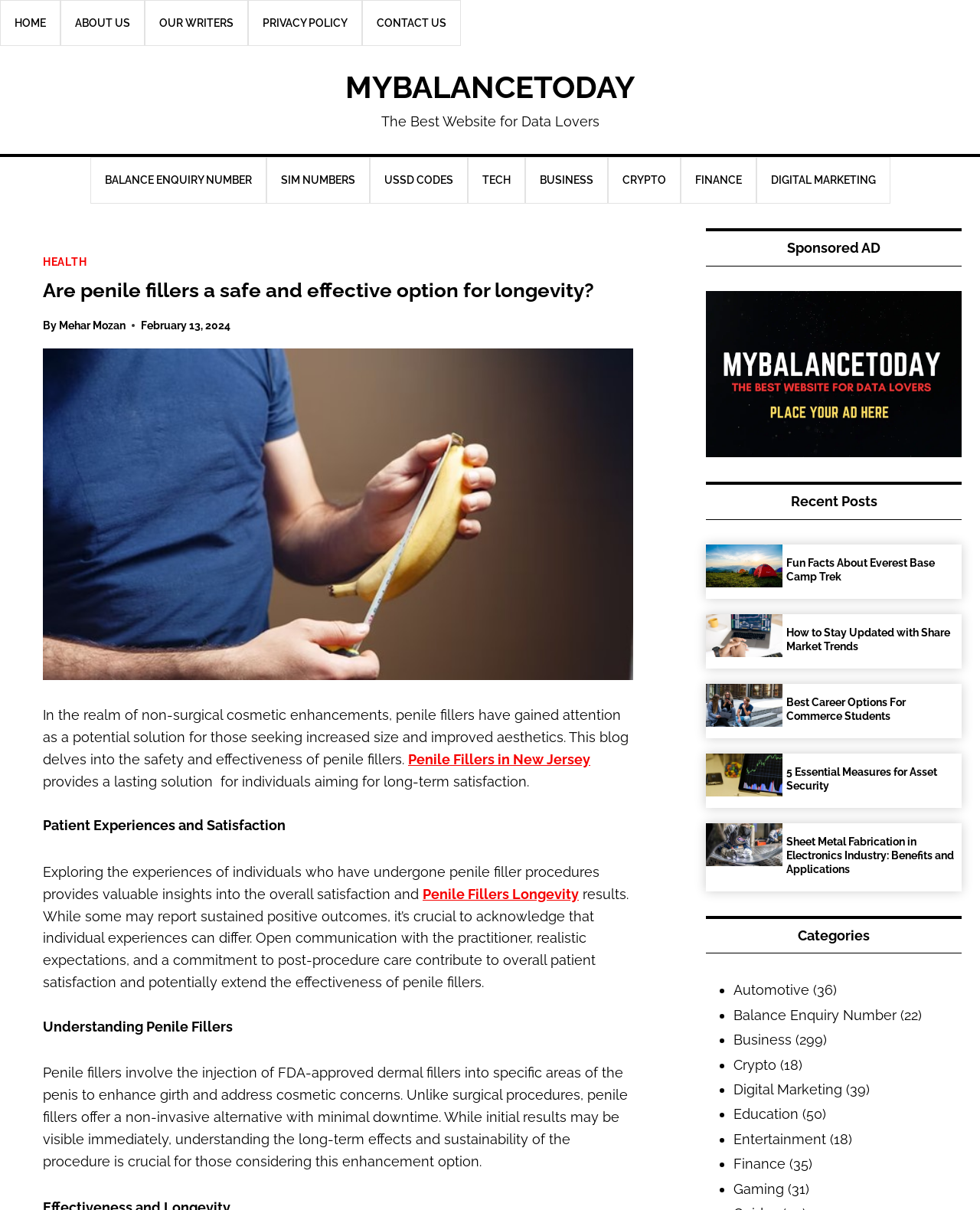Can you identify the bounding box coordinates of the clickable region needed to carry out this instruction: 'Explore Selected photography projects'? The coordinates should be four float numbers within the range of 0 to 1, stated as [left, top, right, bottom].

None